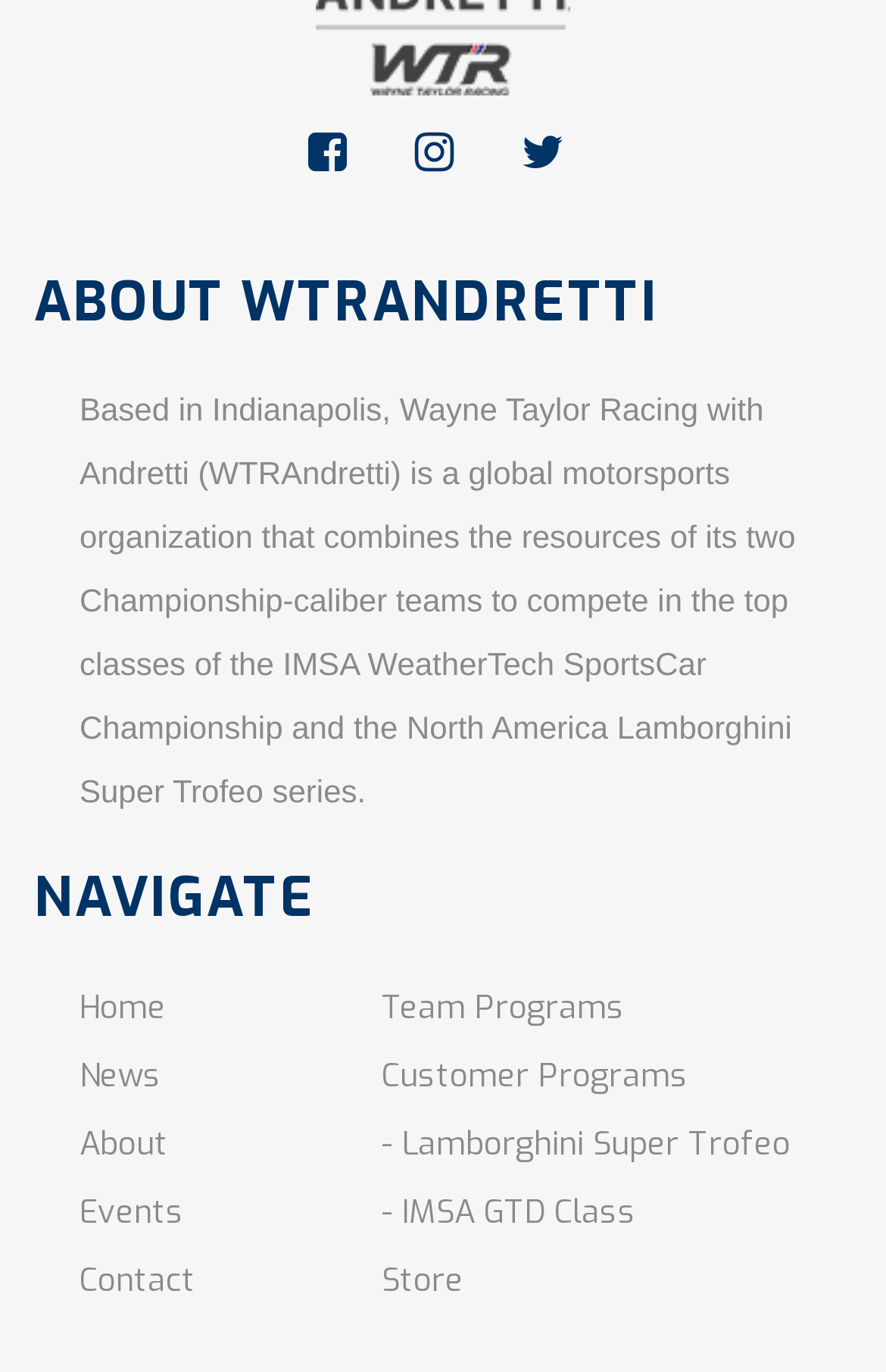Can you show the bounding box coordinates of the region to click on to complete the task described in the instruction: "Learn about Customer Programs"?

[0.431, 0.768, 0.777, 0.8]